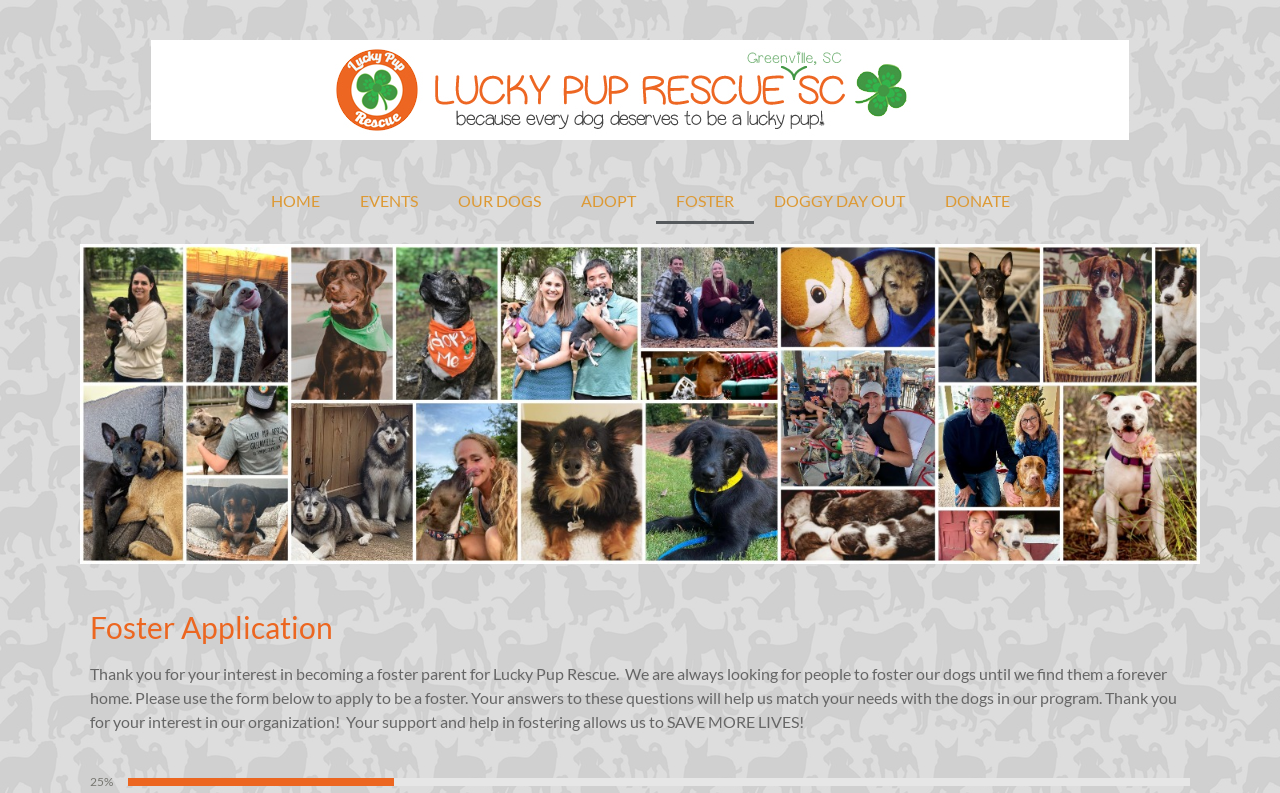Determine the bounding box coordinates of the region to click in order to accomplish the following instruction: "fill out the foster application form". Provide the coordinates as four float numbers between 0 and 1, specifically [left, top, right, bottom].

[0.07, 0.772, 0.93, 0.81]